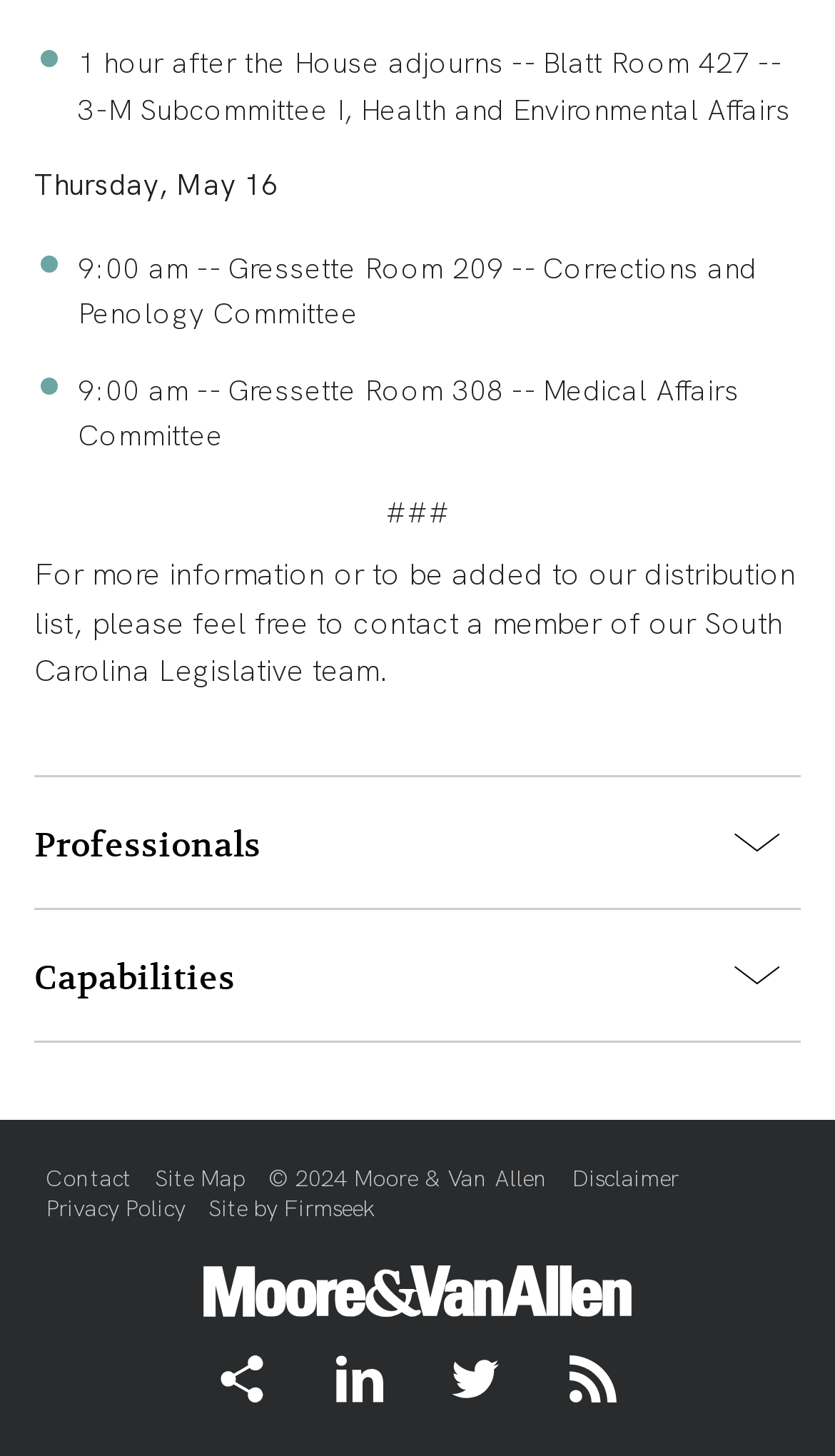How many committees are listed?
Based on the image content, provide your answer in one word or a short phrase.

3